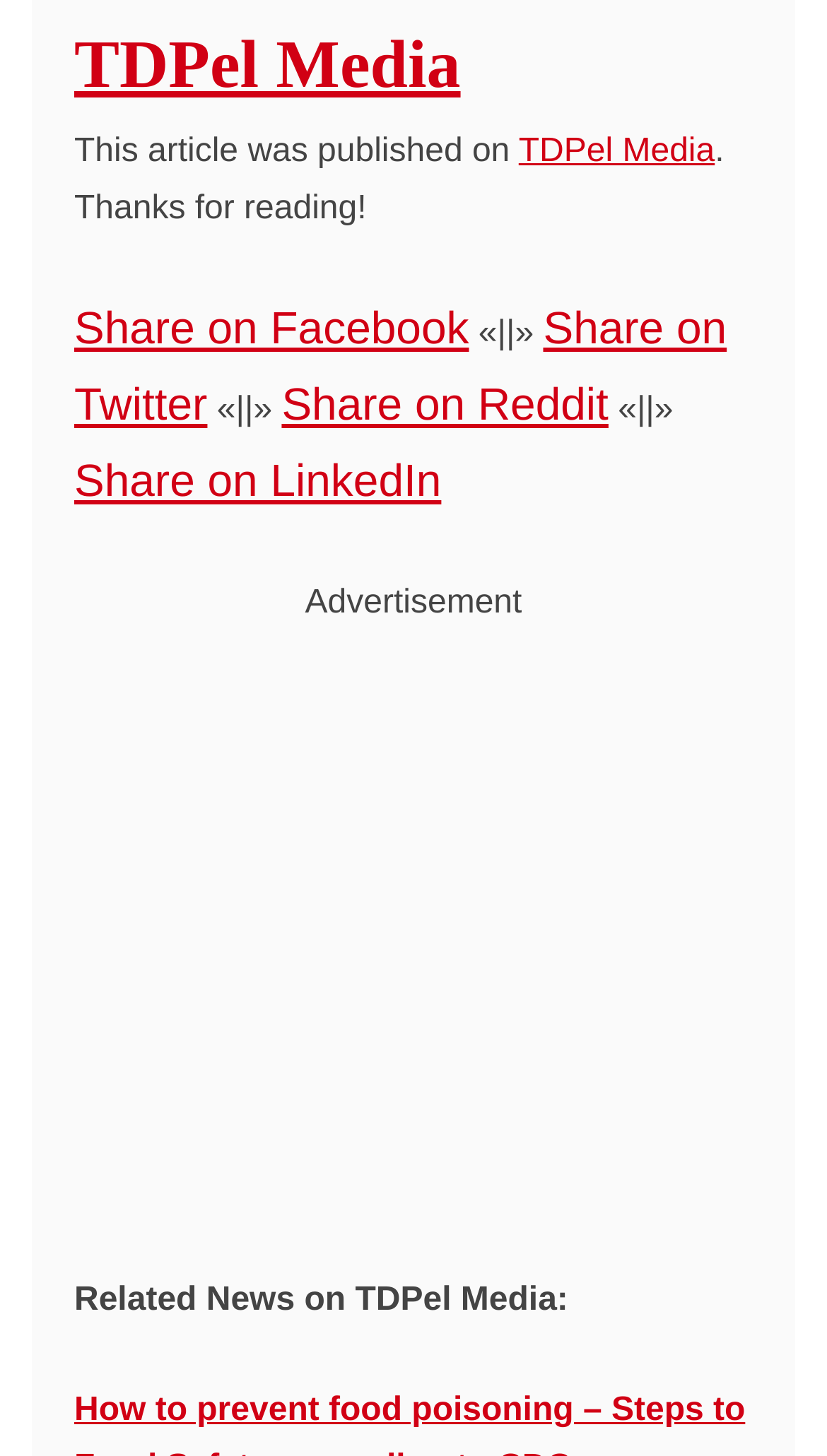Provide a single word or phrase answer to the question: 
How many links are there in the webpage?

7